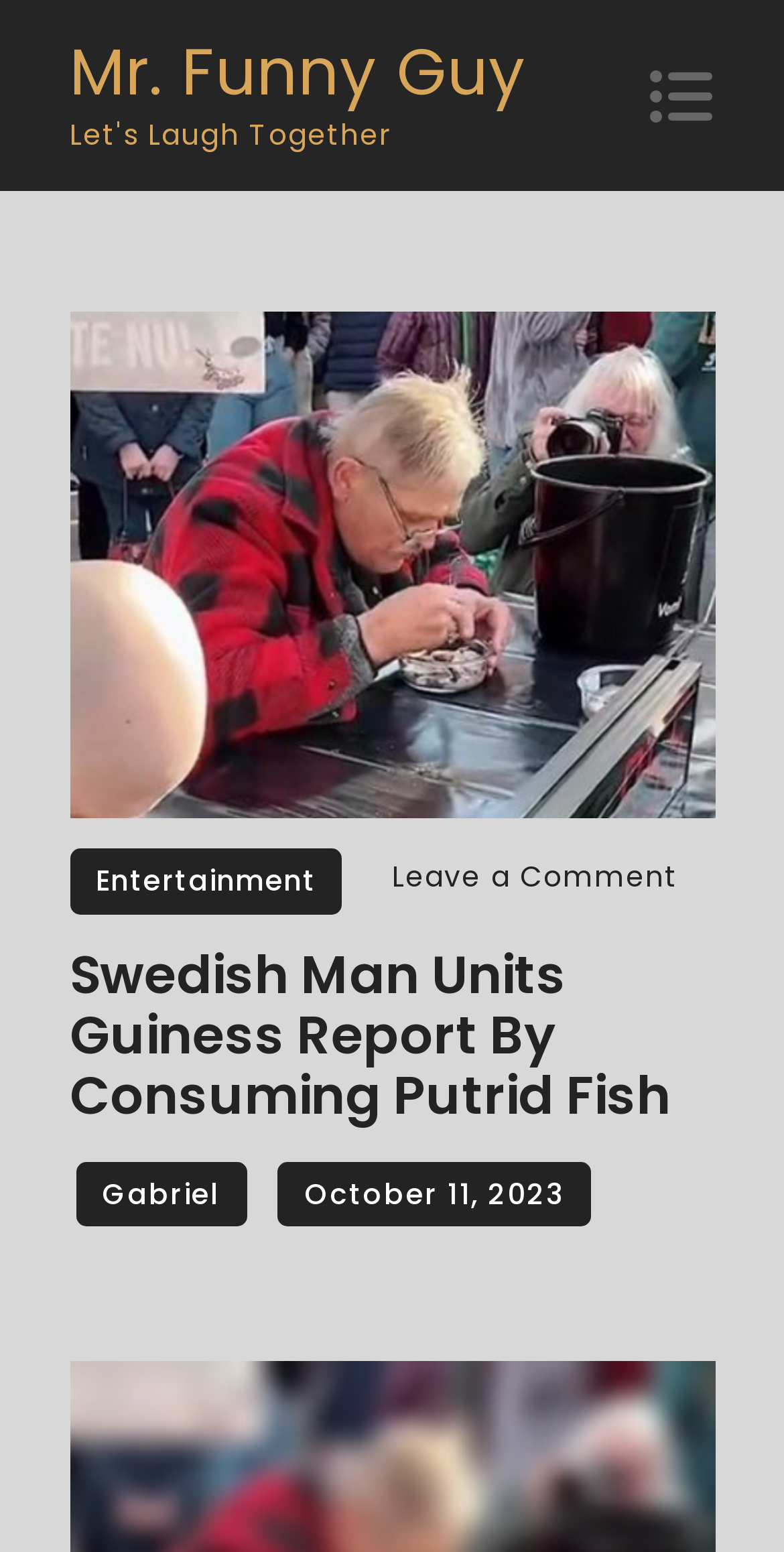Describe all the key features of the webpage in detail.

The webpage appears to be an article or blog post about a Swedish man who set a Guinness record by consuming putrid fish. At the top of the page, there is a link to "Mr. Funny Guy" on the left side, and a button with an icon on the right side. Below these elements, there is a header section that spans almost the entire width of the page. Within this section, there is a footer section that contains two links: "Entertainment" on the left side and "Leave a Comment on Swedish Man Units Guiness Report By Consuming Putrid Fish" on the right side. 

Directly below the footer section, there is a heading that displays the title of the article, "Swedish Man Units Guiness Report By Consuming Putrid Fish". Further down the page, there are three links: "Gabriel" on the left side, "October 11, 2023" in the middle, and a time element adjacent to the date link.